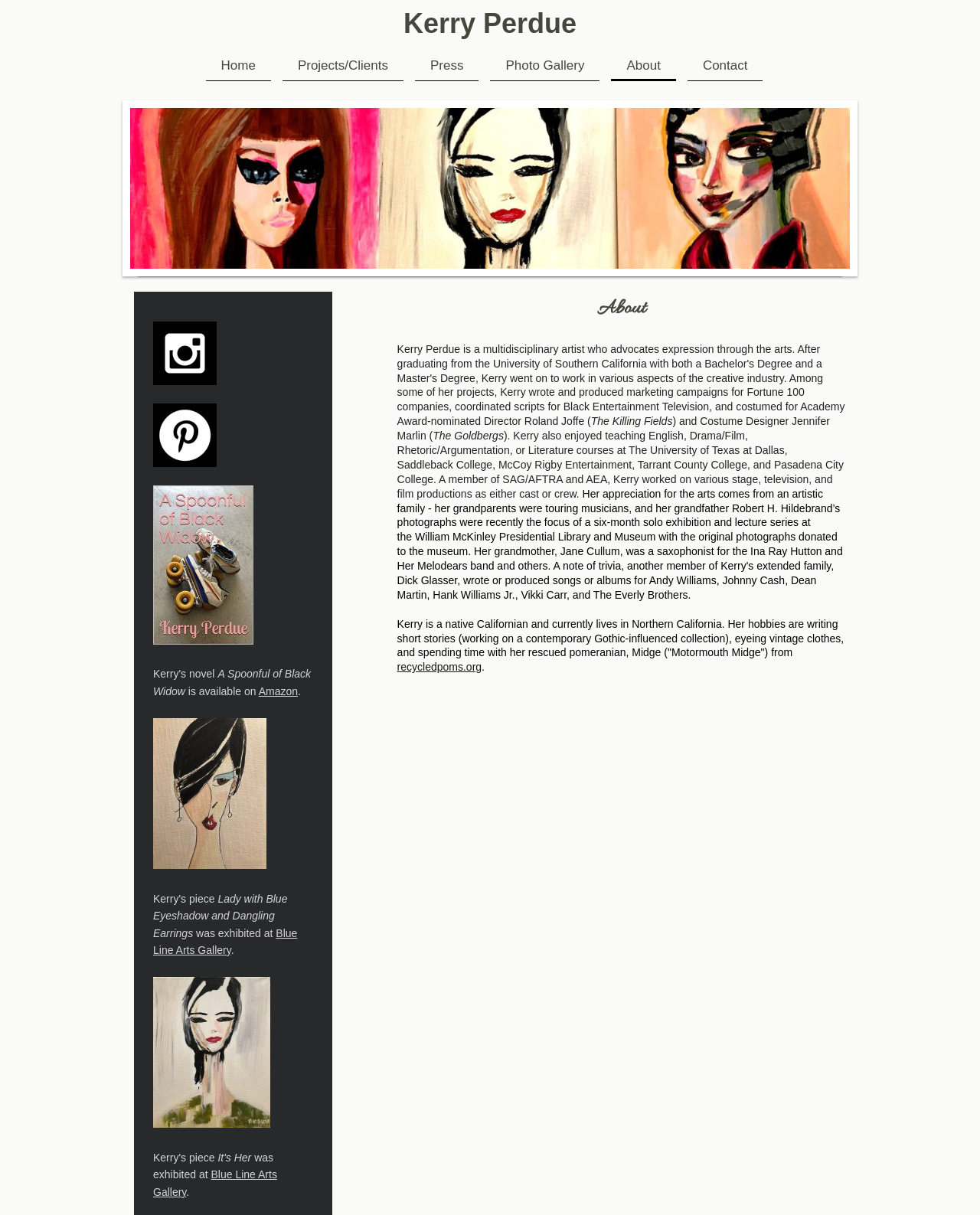Please find the bounding box coordinates for the clickable element needed to perform this instruction: "Visit the 'Press' page".

[0.423, 0.042, 0.489, 0.067]